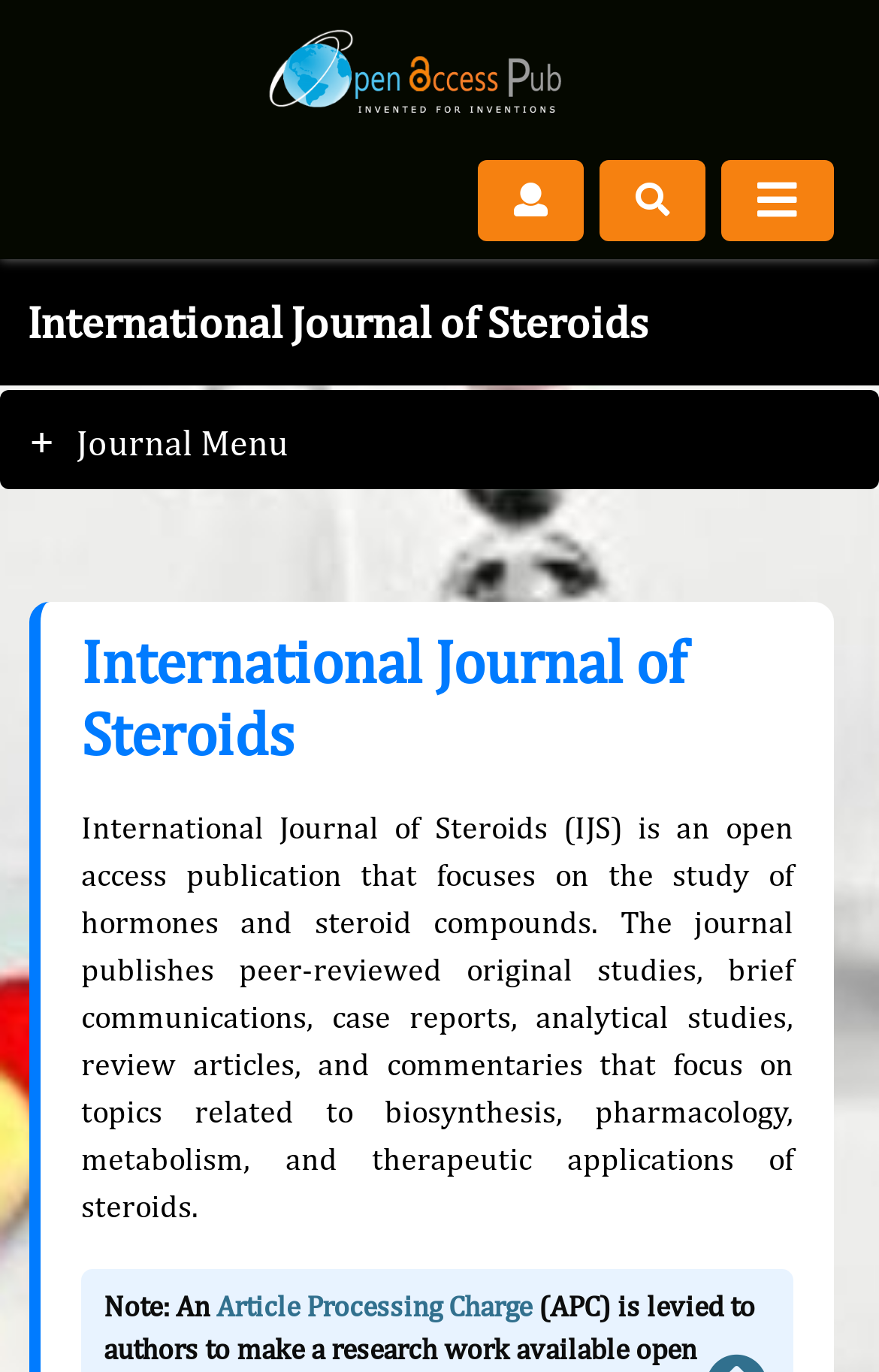What is the purpose of the 'Article Processing Charge' link? Based on the screenshot, please respond with a single word or phrase.

To provide information on charges